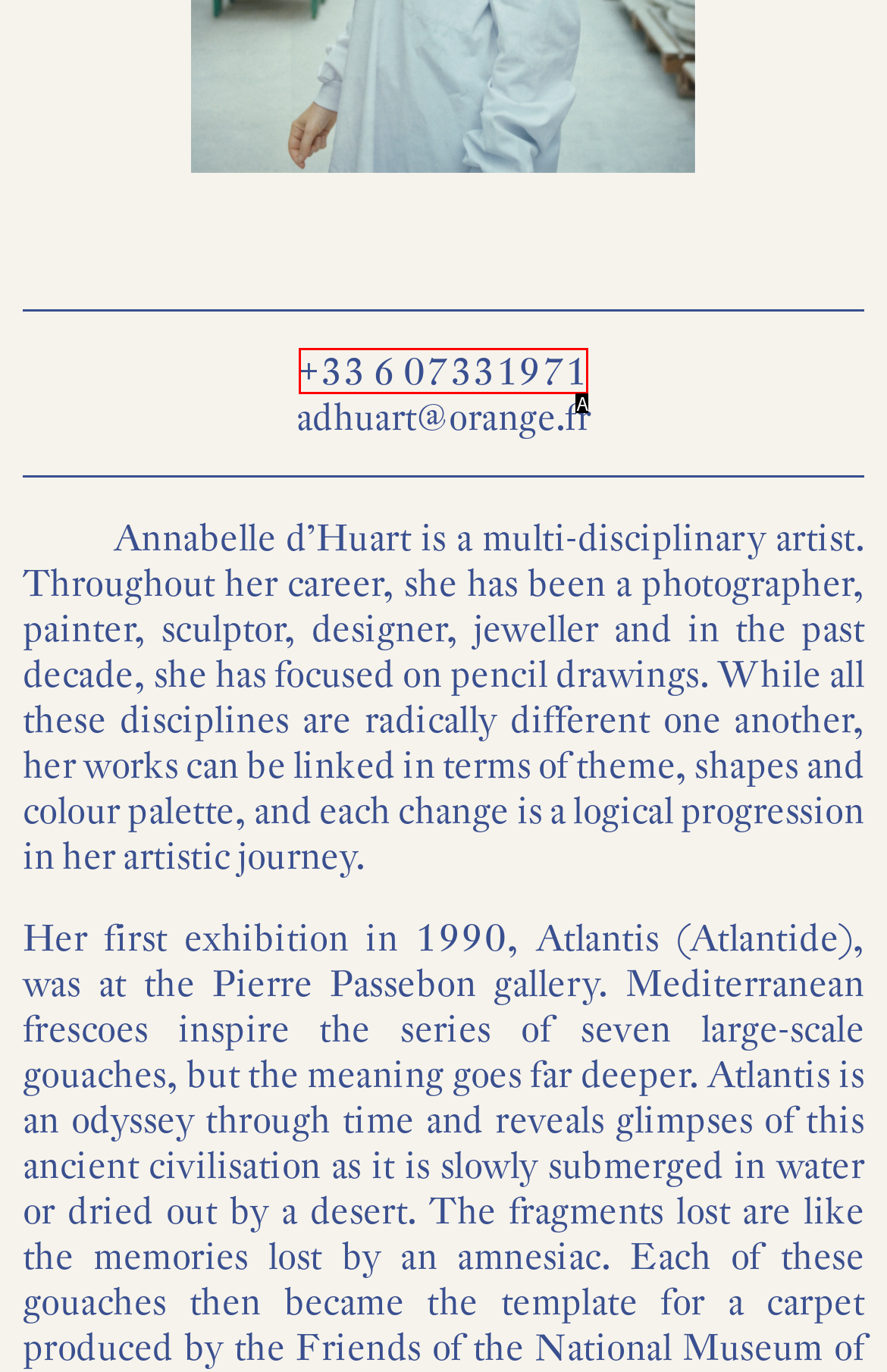Tell me which one HTML element best matches the description: +33 6 07331971 Answer with the option's letter from the given choices directly.

A